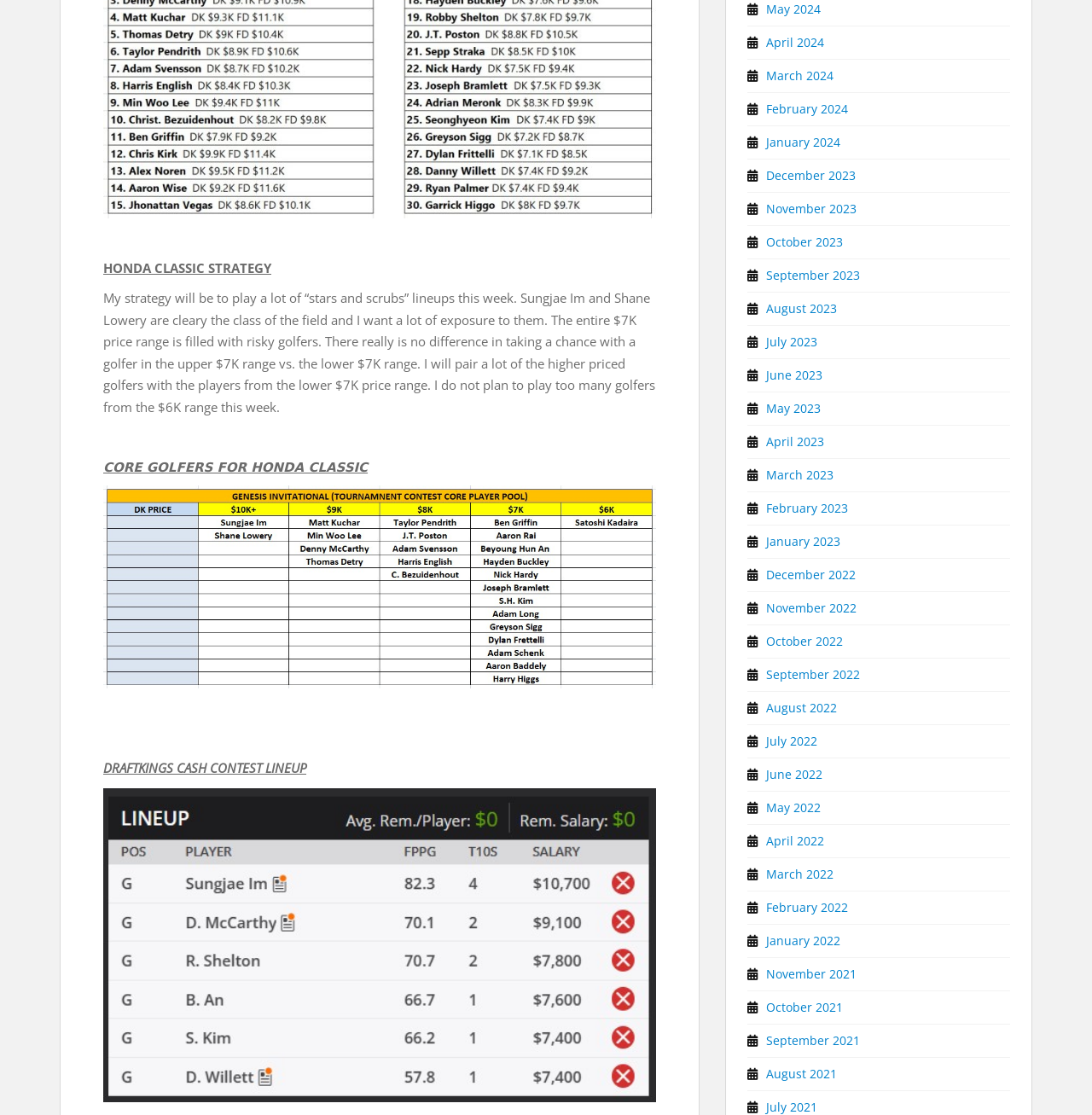Locate the bounding box of the UI element described by: "January 2022" in the given webpage screenshot.

[0.702, 0.837, 0.77, 0.851]